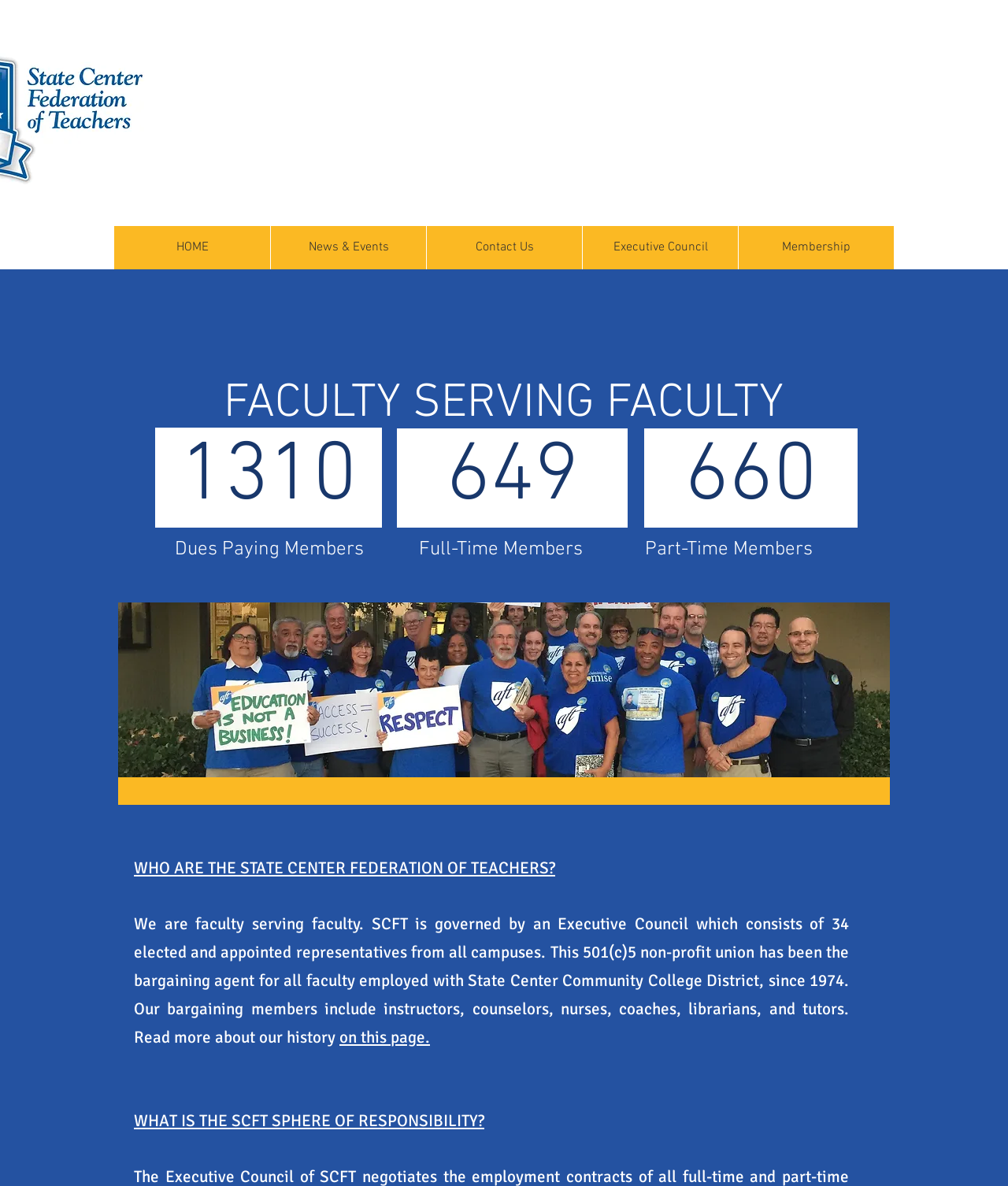Based on the element description Contact Us, identify the bounding box of the UI element in the given webpage screenshot. The coordinates should be in the format (top-left x, top-left y, bottom-right x, bottom-right y) and must be between 0 and 1.

[0.423, 0.191, 0.577, 0.227]